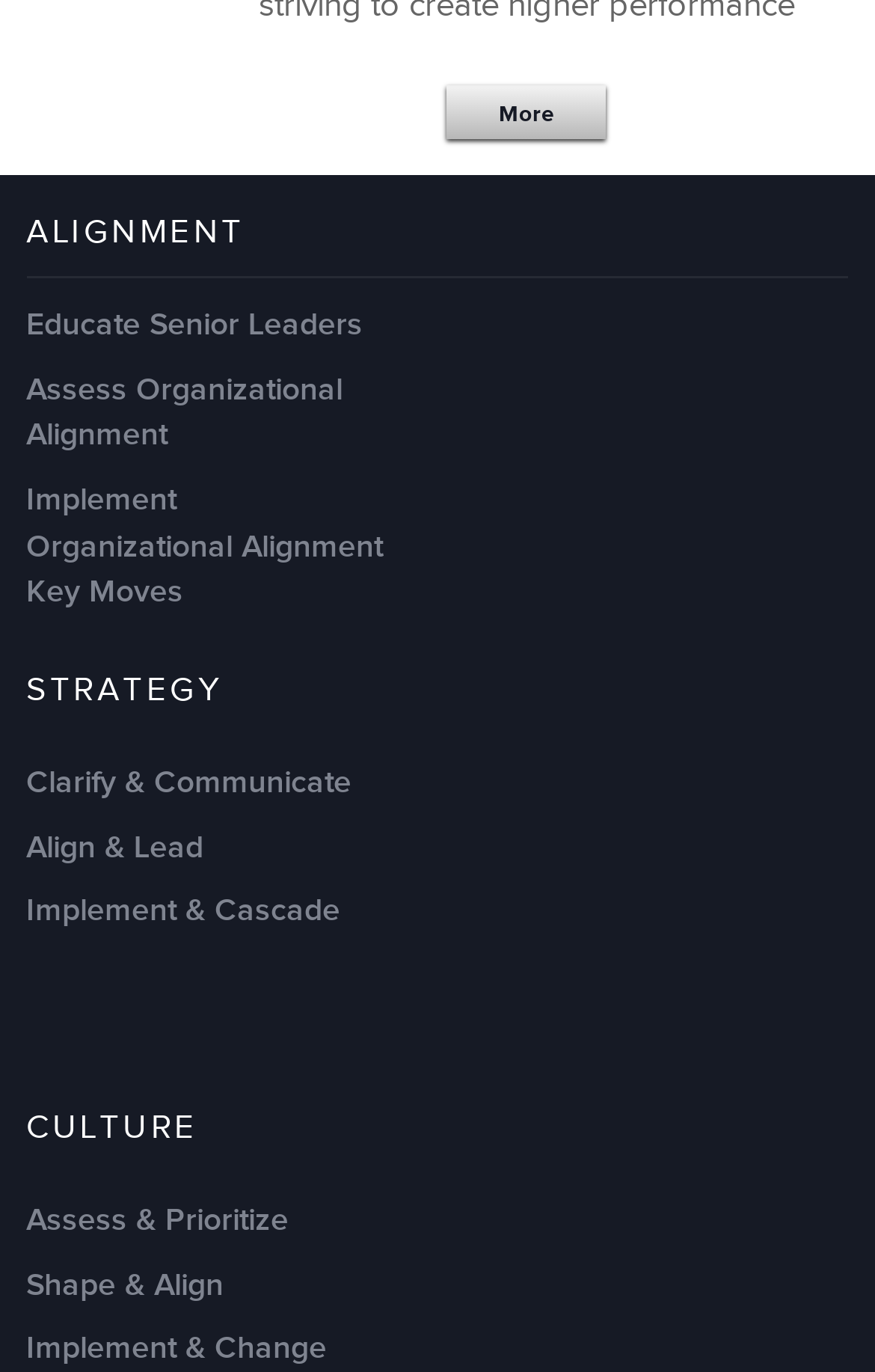Bounding box coordinates are specified in the format (top-left x, top-left y, bottom-right x, bottom-right y). All values are floating point numbers bounded between 0 and 1. Please provide the bounding box coordinate of the region this sentence describes: Implement Organizational Alignment Key Moves

[0.03, 0.35, 0.438, 0.445]